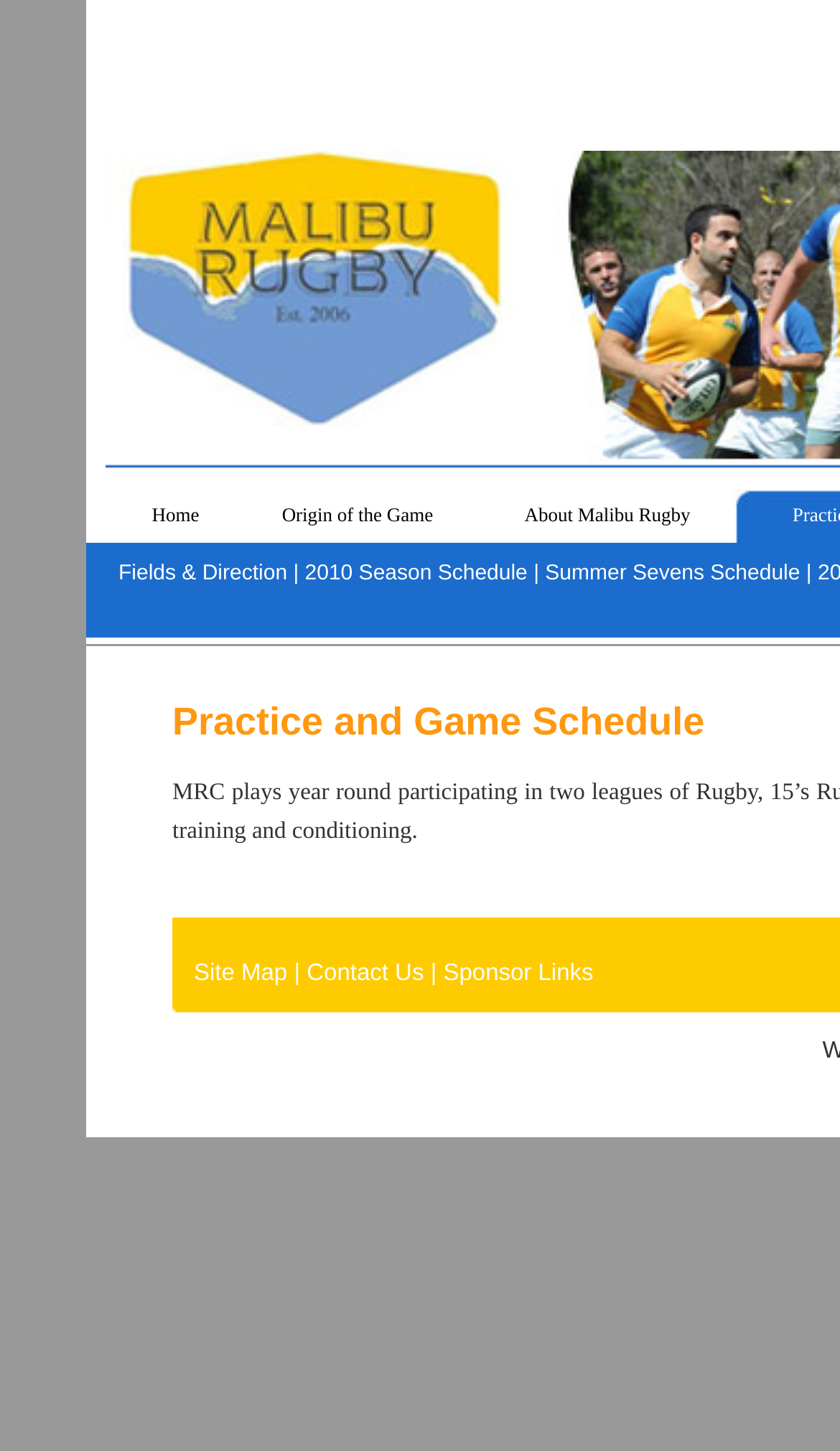Can you extract the primary headline text from the webpage?

Practice and Game Schedule